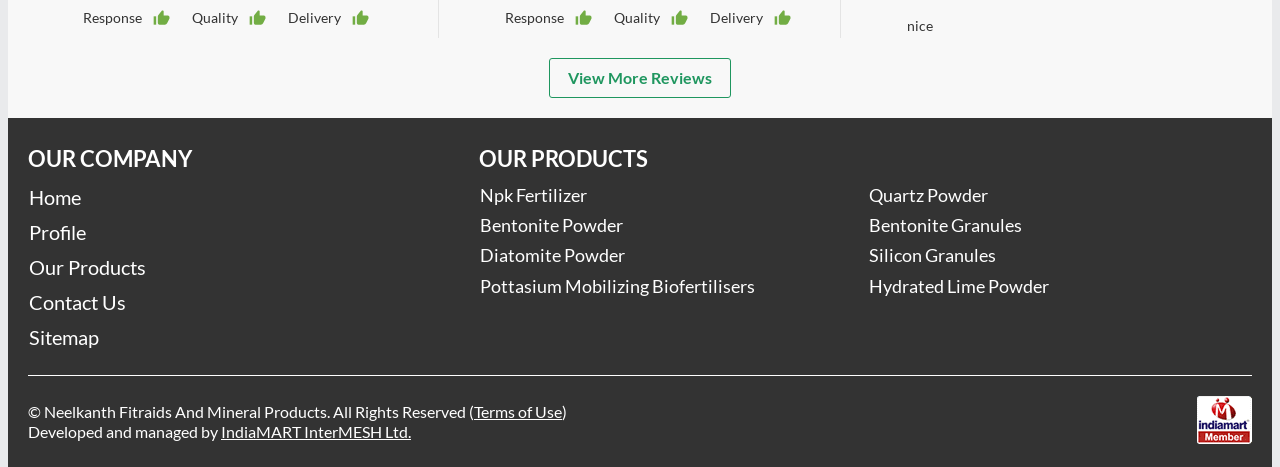Return the bounding box coordinates of the UI element that corresponds to this description: "Samuel Thomas". The coordinates must be given as four float numbers in the range of 0 and 1, [left, top, right, bottom].

None